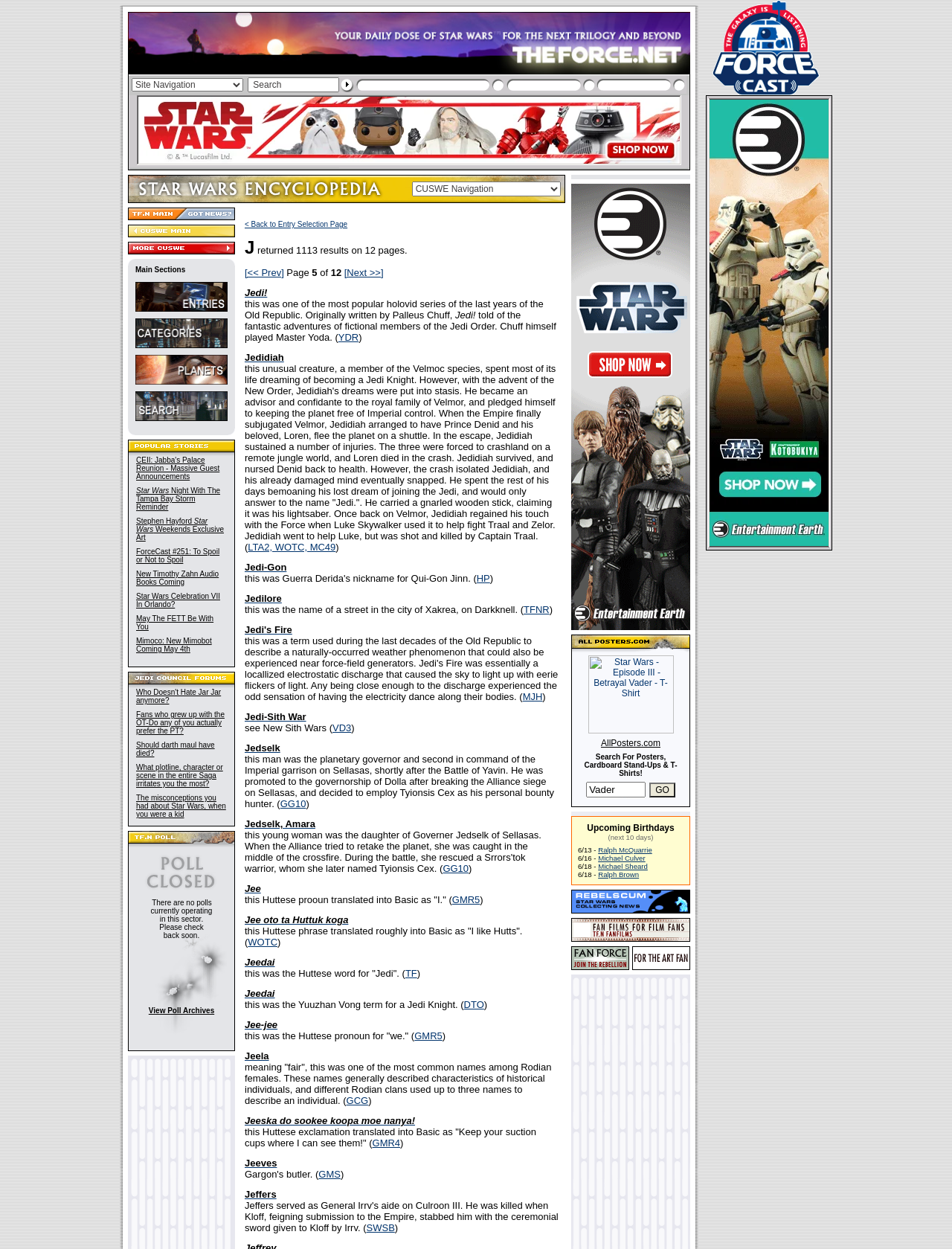What is the purpose of the search bar?
Using the information from the image, give a concise answer in one word or a short phrase.

To search the website